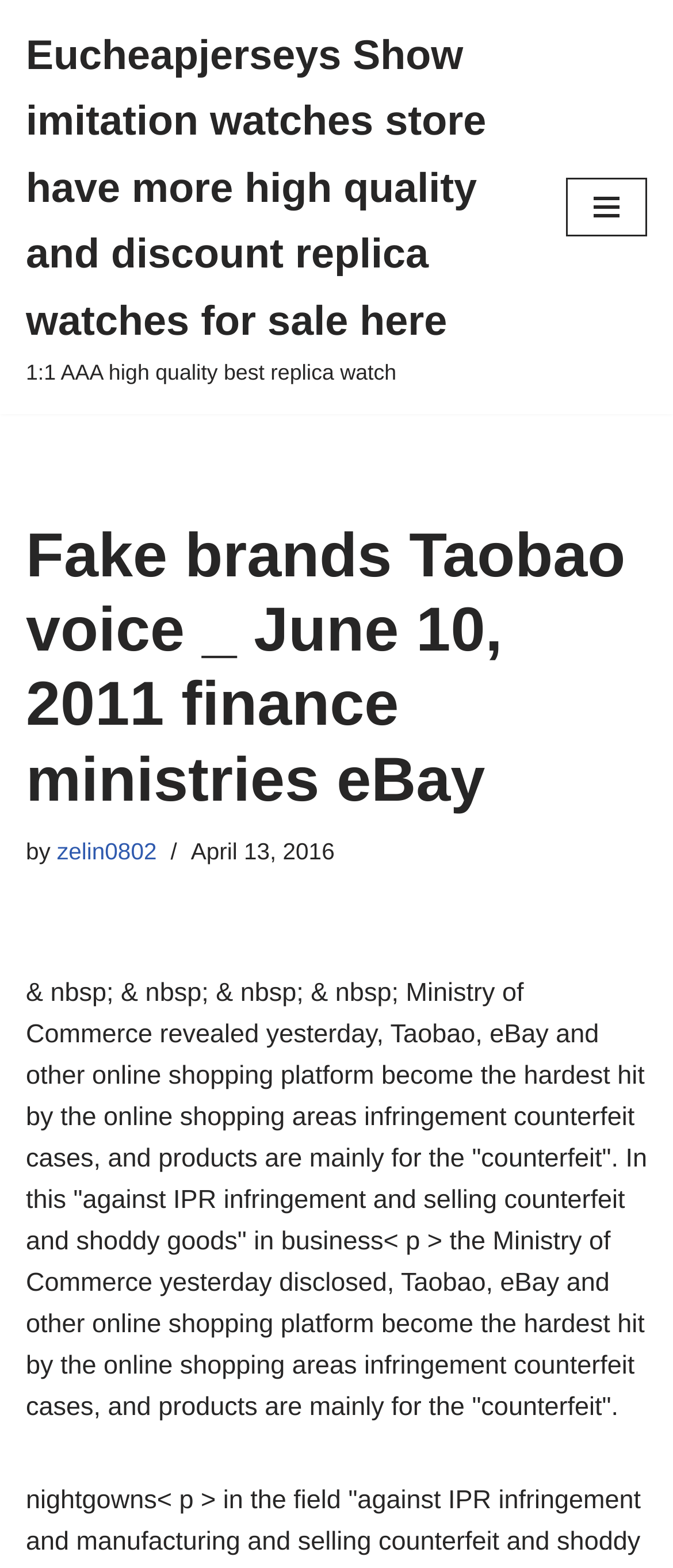Find the bounding box coordinates of the UI element according to this description: "Navigation Menu".

[0.841, 0.113, 0.962, 0.151]